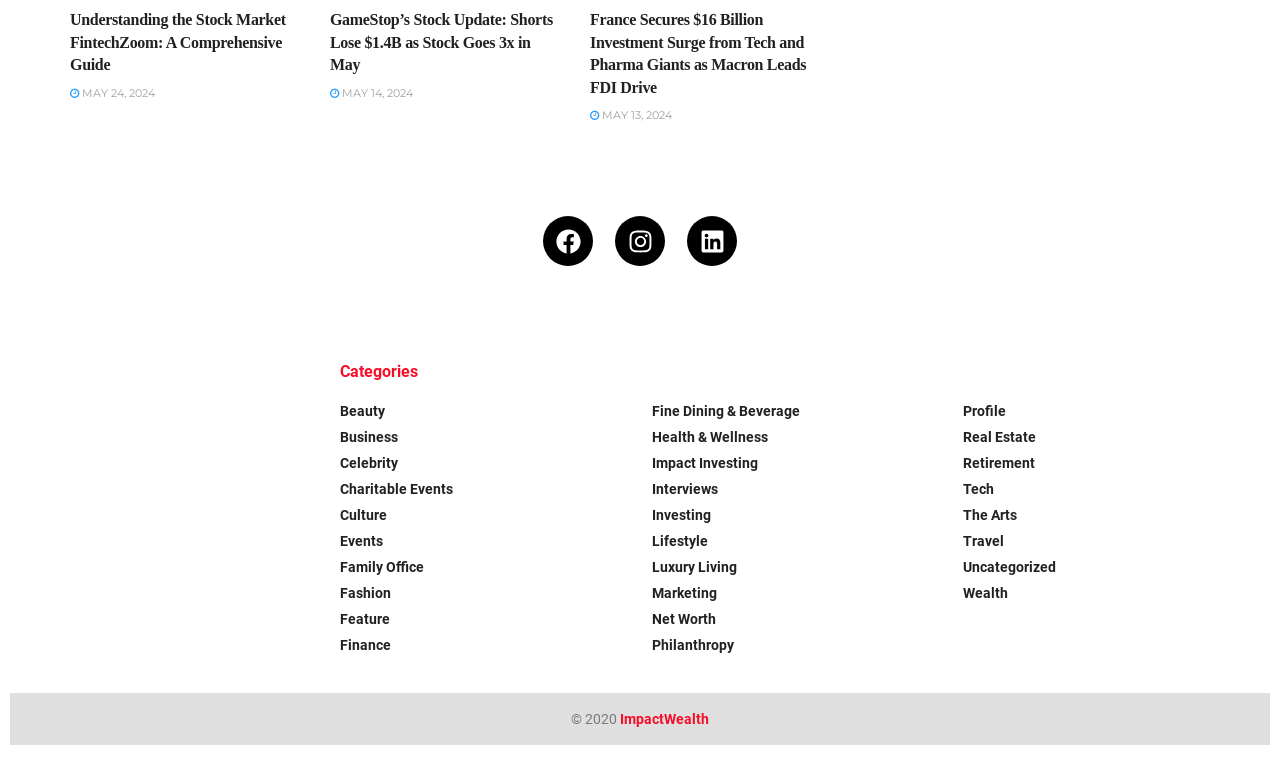What is the copyright year mentioned at the bottom?
Using the information presented in the image, please offer a detailed response to the question.

I found the copyright year by looking at the StaticText '© 2020' at the bottom of the webpage.